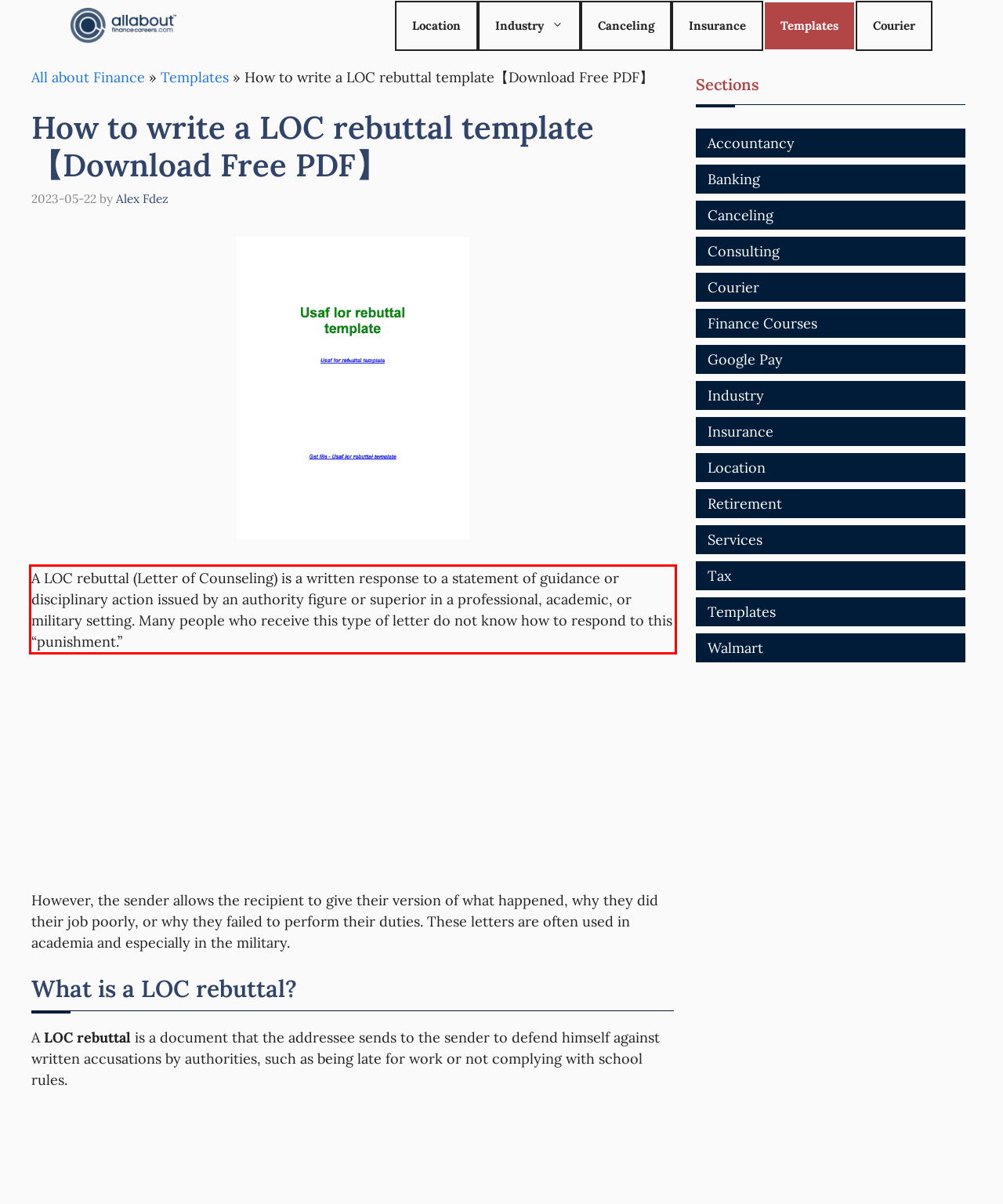Using the provided screenshot of a webpage, recognize the text inside the red rectangle bounding box by performing OCR.

A LOC rebuttal (Letter of Counseling) is a written response to a statement of guidance or disciplinary action issued by an authority figure or superior in a professional, academic, or military setting. Many people who receive this type of letter do not know how to respond to this “punishment.”